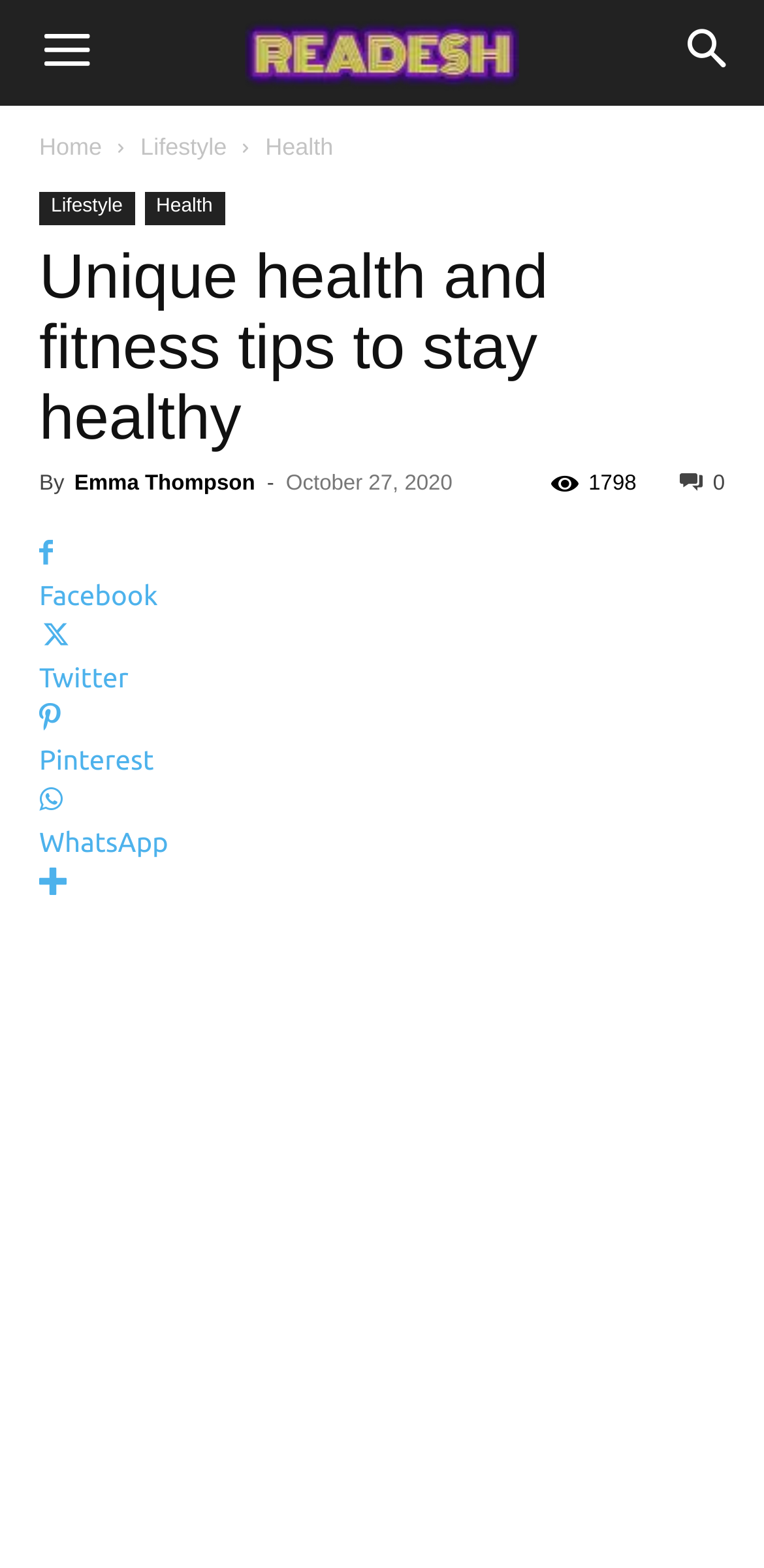Please determine the bounding box coordinates of the element's region to click for the following instruction: "Access Alcorn County Regional Correctional Facility".

None